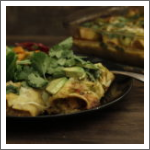What is the name of the enchiladas?
Examine the image and provide an in-depth answer to the question.

The caption provides the name of the dish, 'Spicy Black Bean & Sour Cream Enchiladas', which is a specific type of enchiladas being showcased in the image.